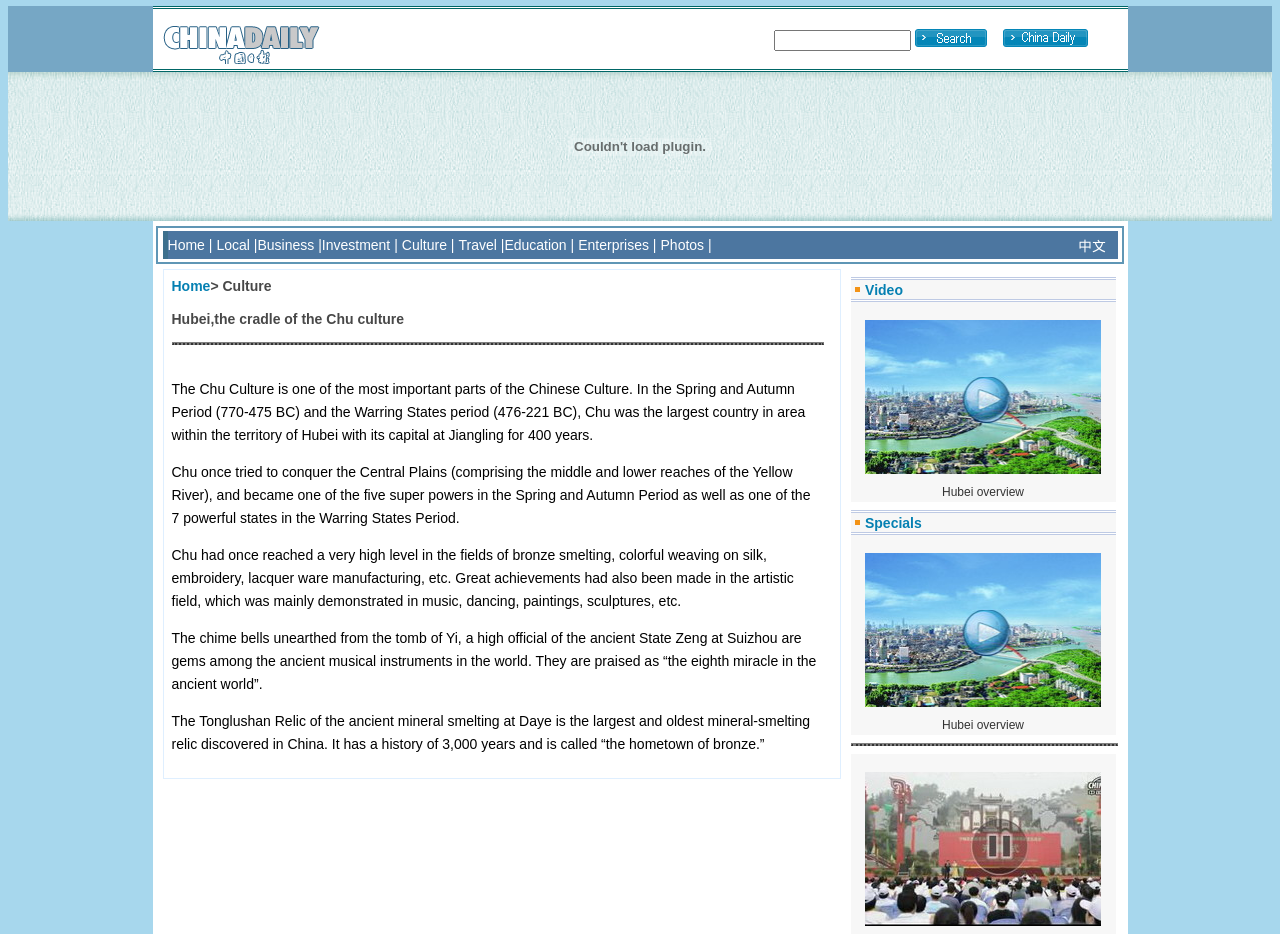Determine the bounding box coordinates for the clickable element required to fulfill the instruction: "Fill in the text box". Provide the coordinates as four float numbers between 0 and 1, i.e., [left, top, right, bottom].

[0.605, 0.032, 0.712, 0.055]